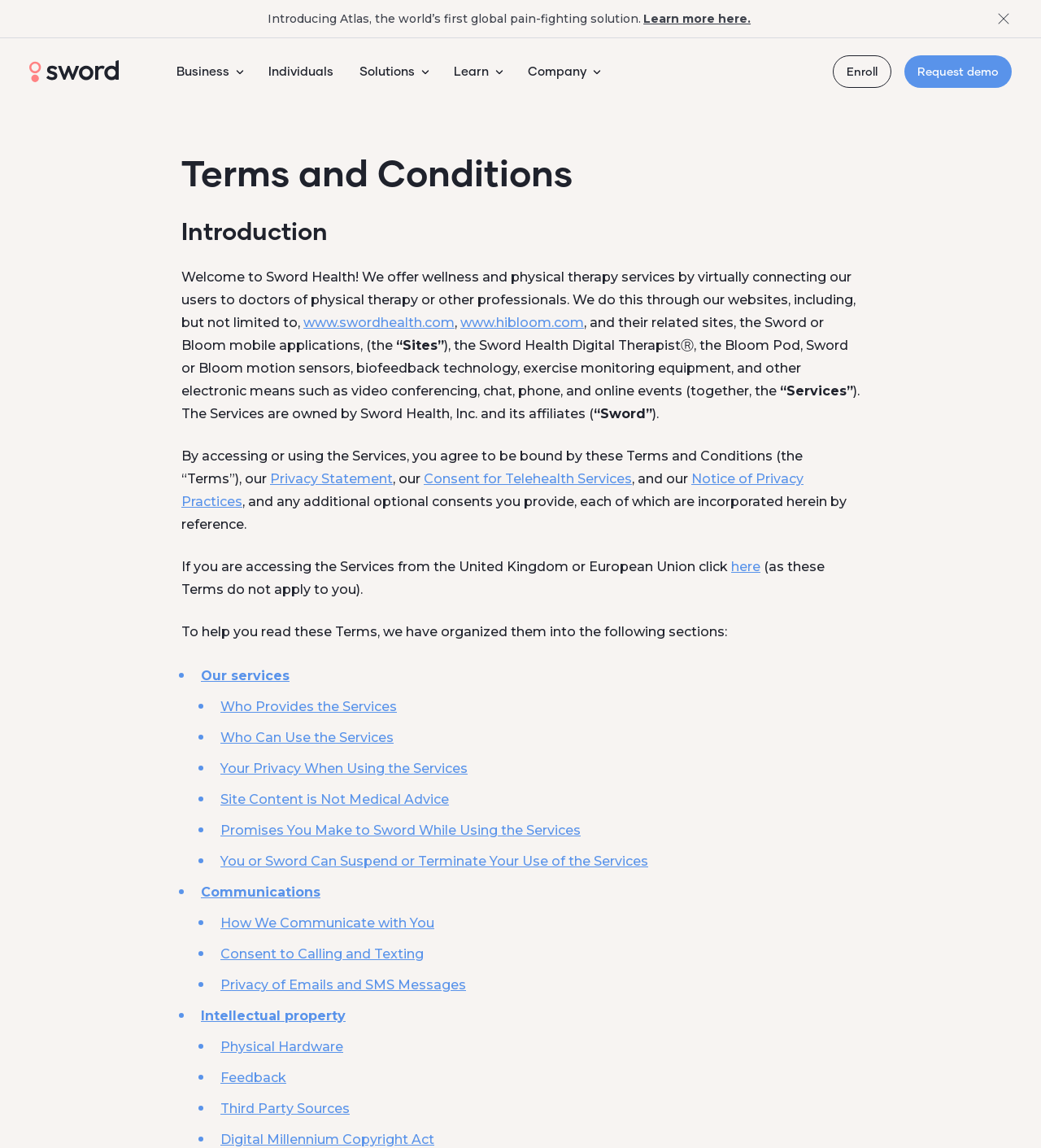Determine the bounding box coordinates of the region that needs to be clicked to achieve the task: "Enroll now".

[0.8, 0.048, 0.856, 0.077]